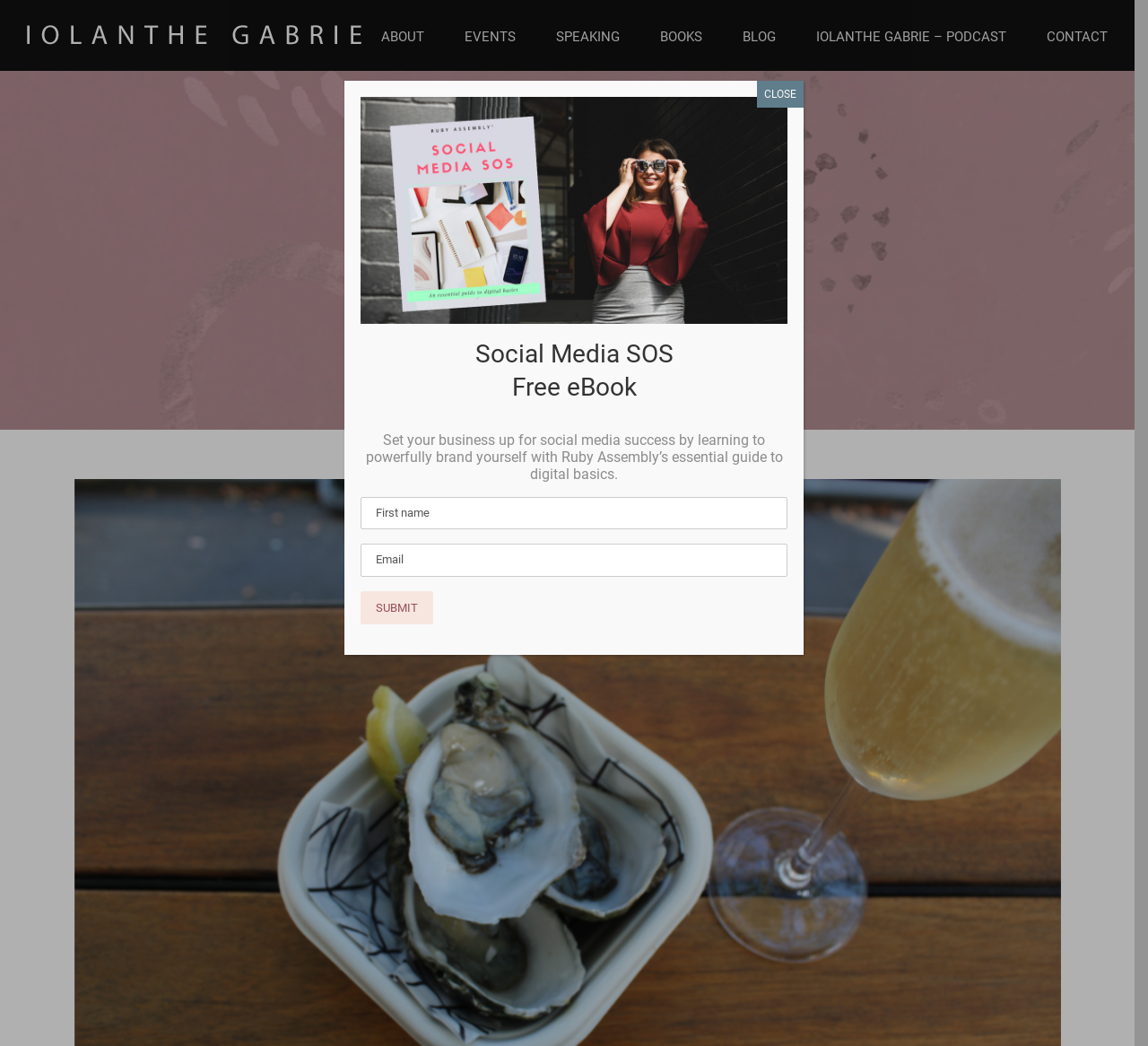Use a single word or phrase to answer this question: 
What is the purpose of the form?

To get a free eBook